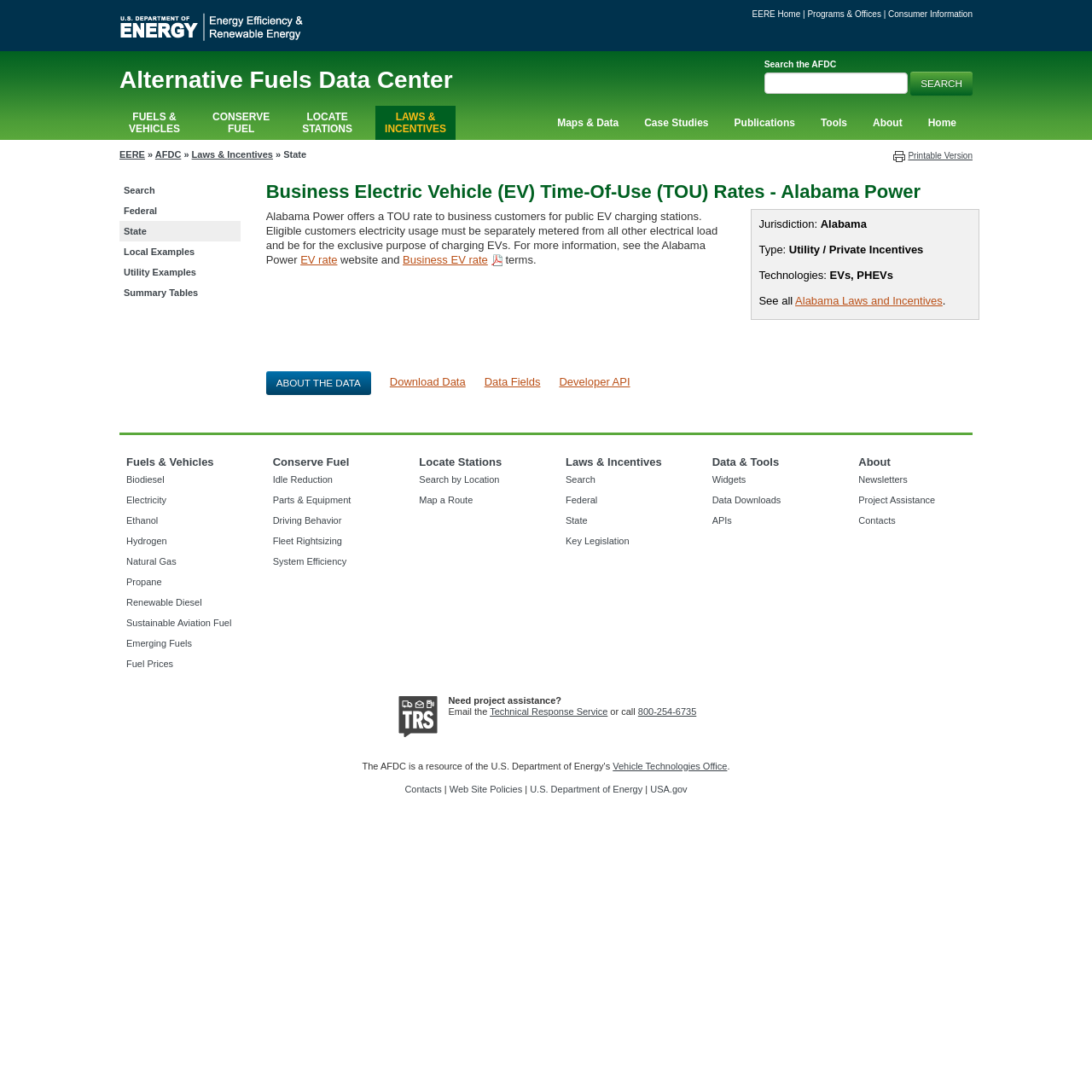Provide the bounding box coordinates of the HTML element described as: "parent_node: Search the AFDC name="query"". The bounding box coordinates should be four float numbers between 0 and 1, i.e., [left, top, right, bottom].

[0.7, 0.066, 0.831, 0.086]